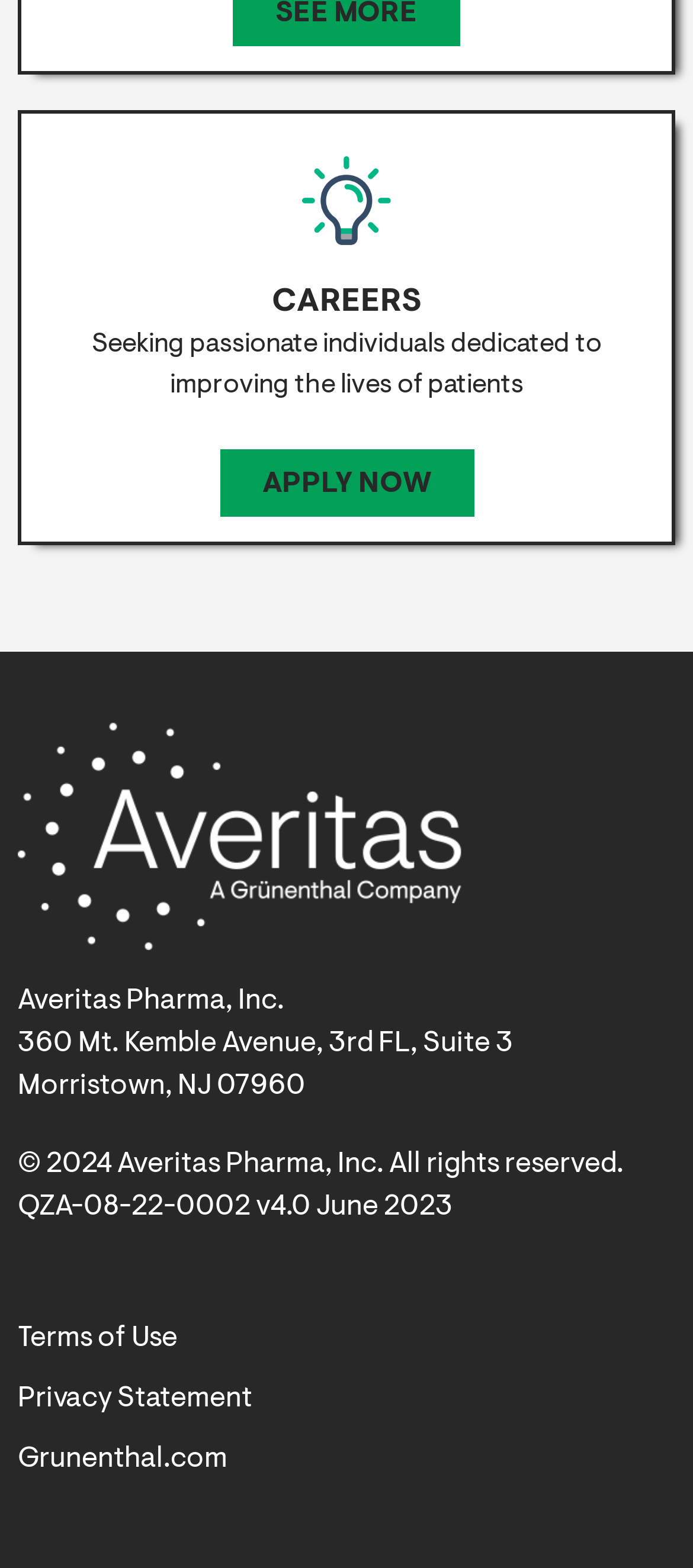What is the address of the company?
Give a single word or phrase answer based on the content of the image.

360 Mt. Kemble Avenue, 3rd FL, Suite 3, Morristown, NJ 07960